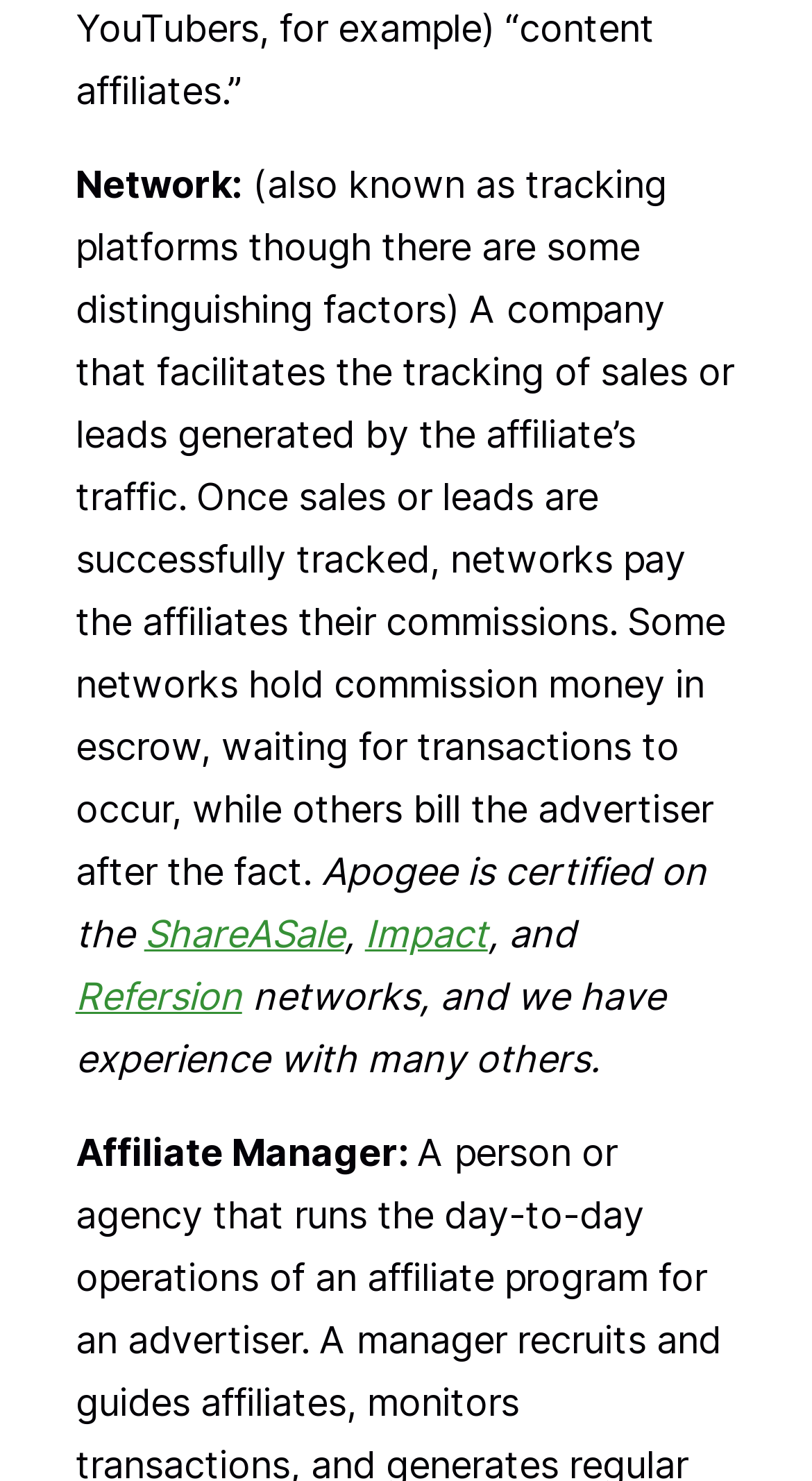What is the purpose of a network in affiliate marketing?
Using the screenshot, give a one-word or short phrase answer.

Track sales and pay commissions